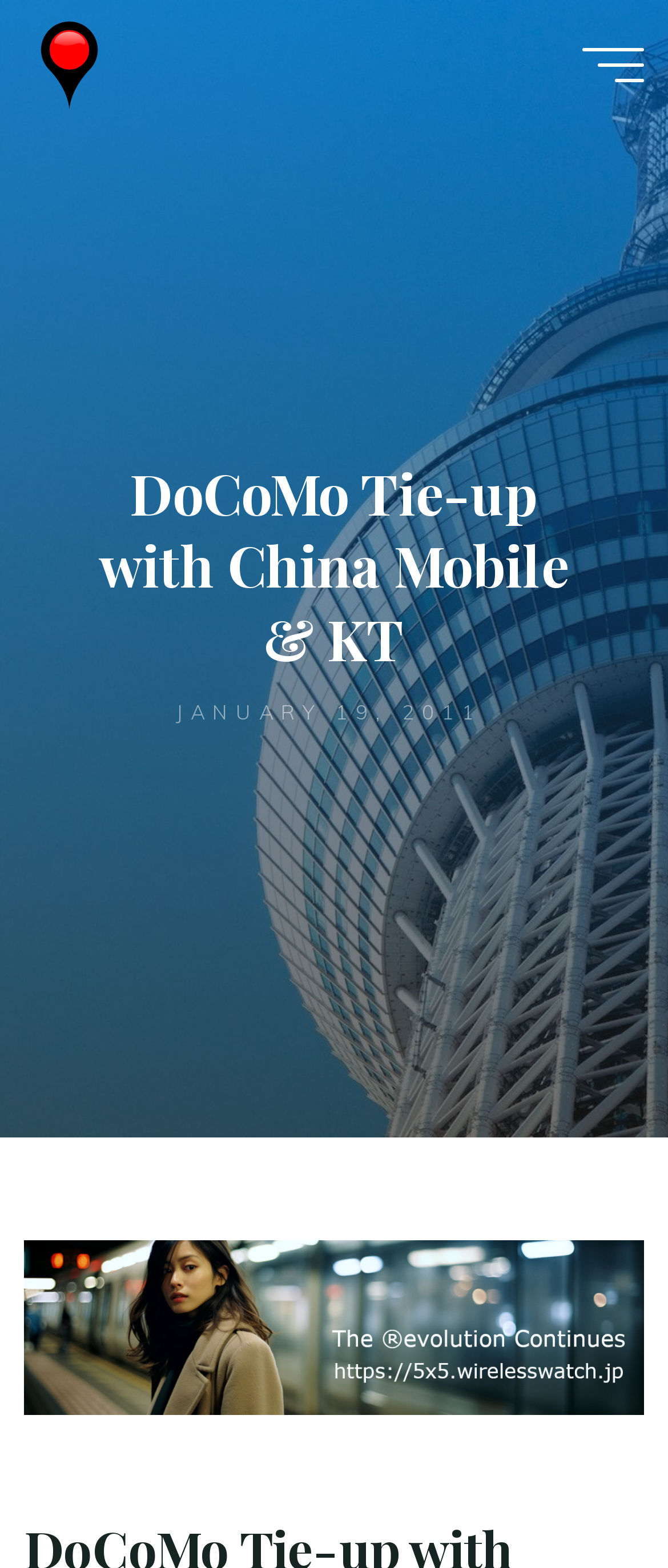What is the date of the news article?
Carefully examine the image and provide a detailed answer to the question.

The date of the news article can be found by looking at the time element, which contains the static text 'JANUARY 19, 2011', indicating the date when the article was published.